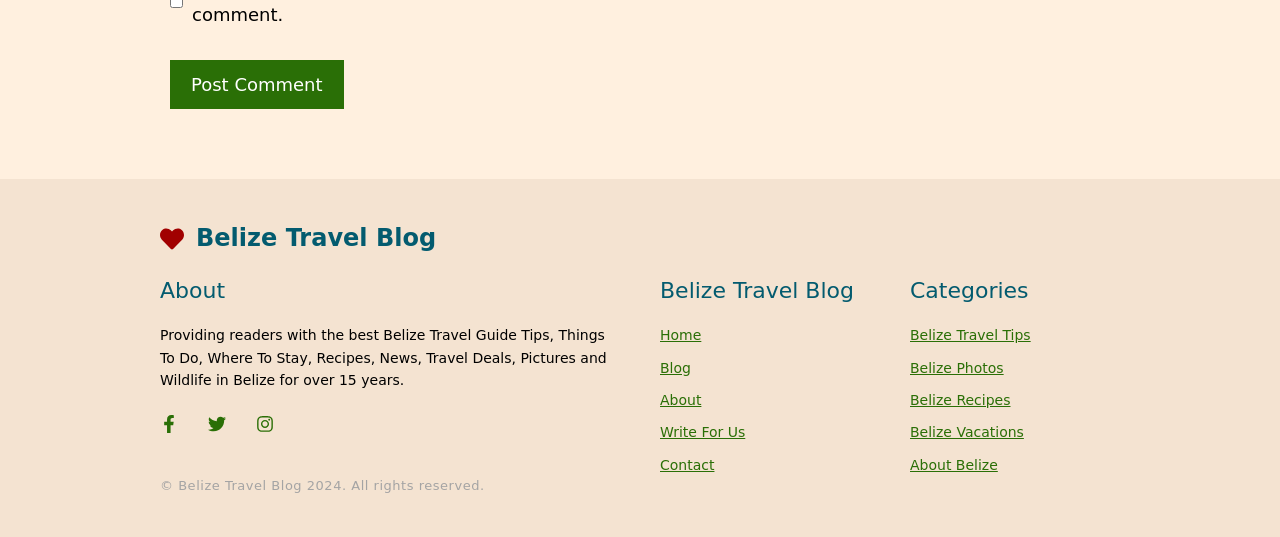Find the bounding box coordinates of the element to click in order to complete the given instruction: "Visit the 'LOVE AND RELATIONSHIP' page."

None